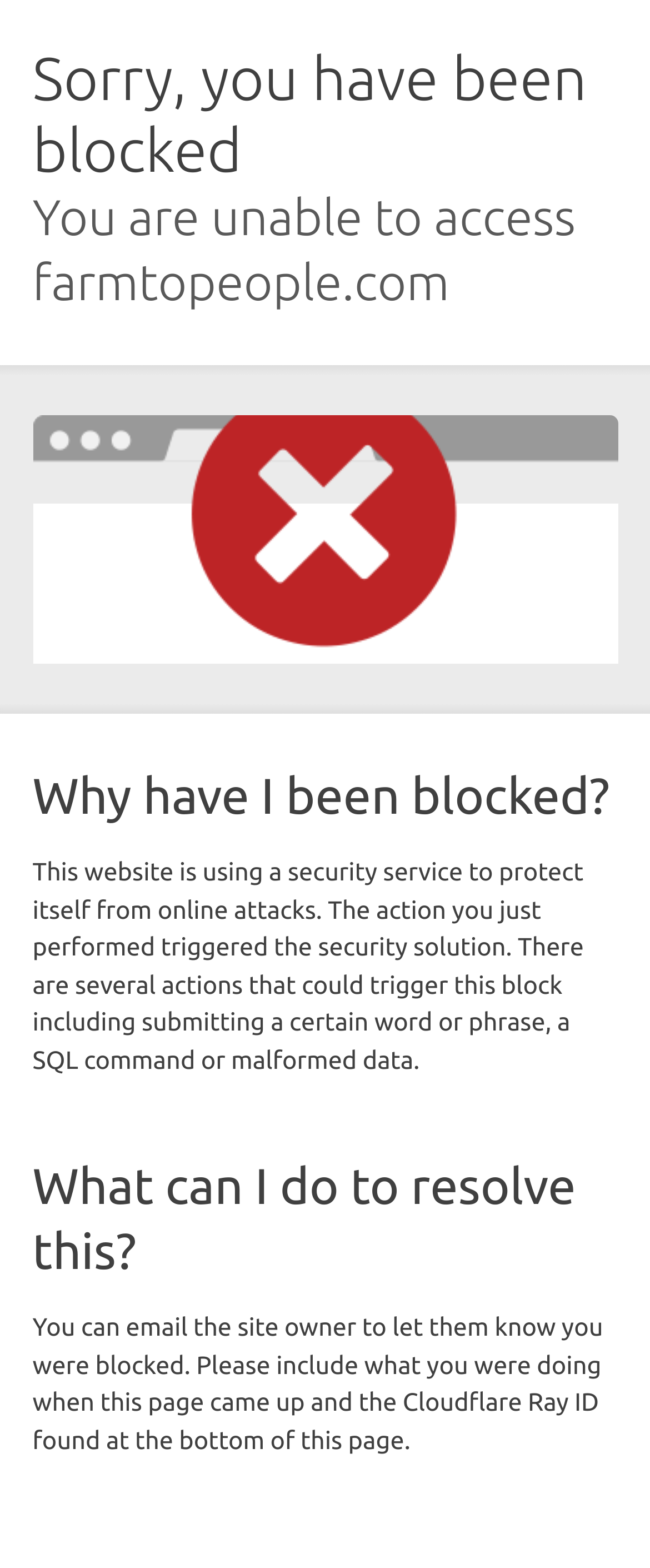Identify and generate the primary title of the webpage.

Sorry, you have been blocked